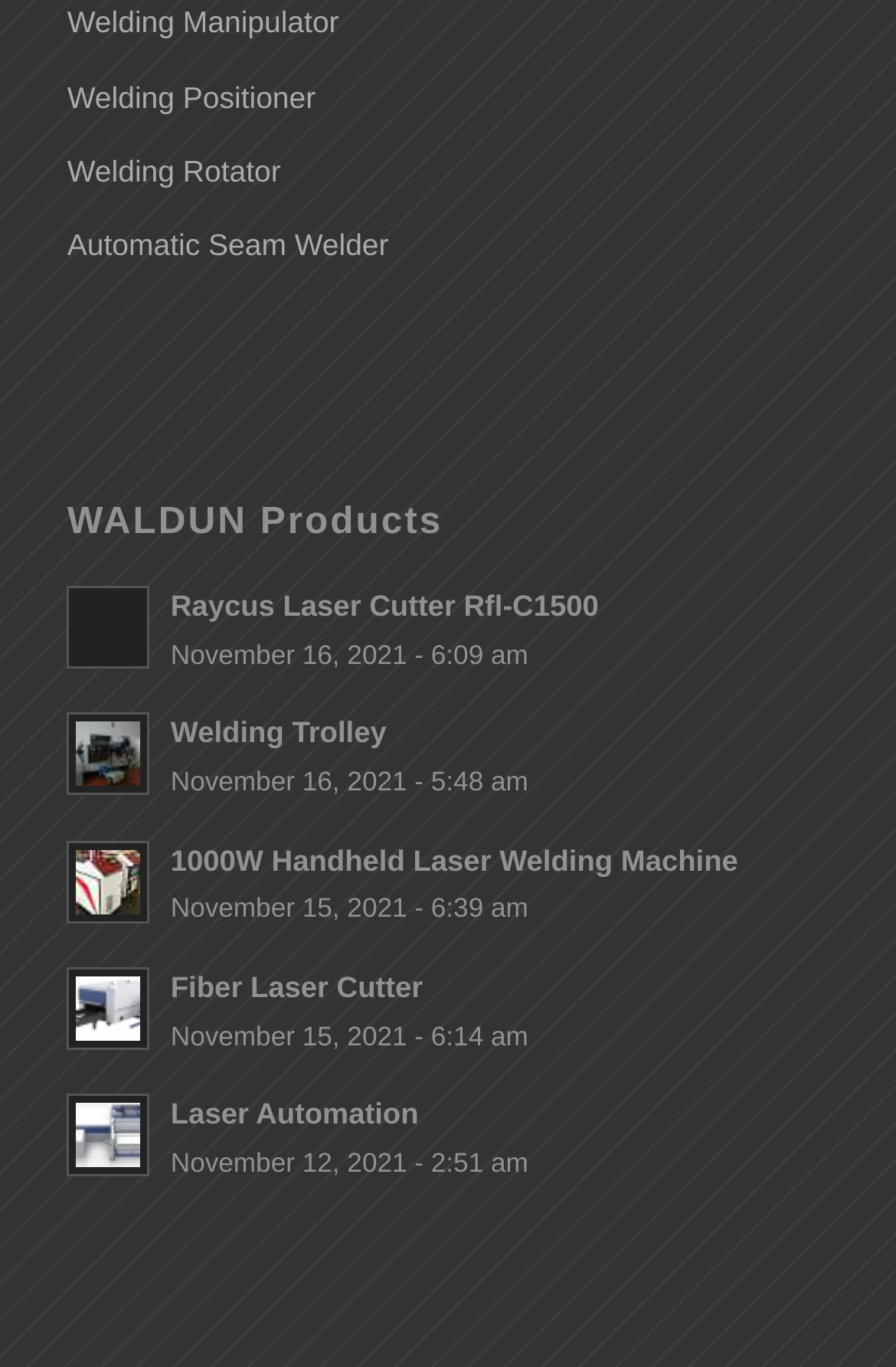Please find the bounding box for the UI component described as follows: "1000W Handheld Laser Welding Machine".

[0.19, 0.616, 0.824, 0.642]